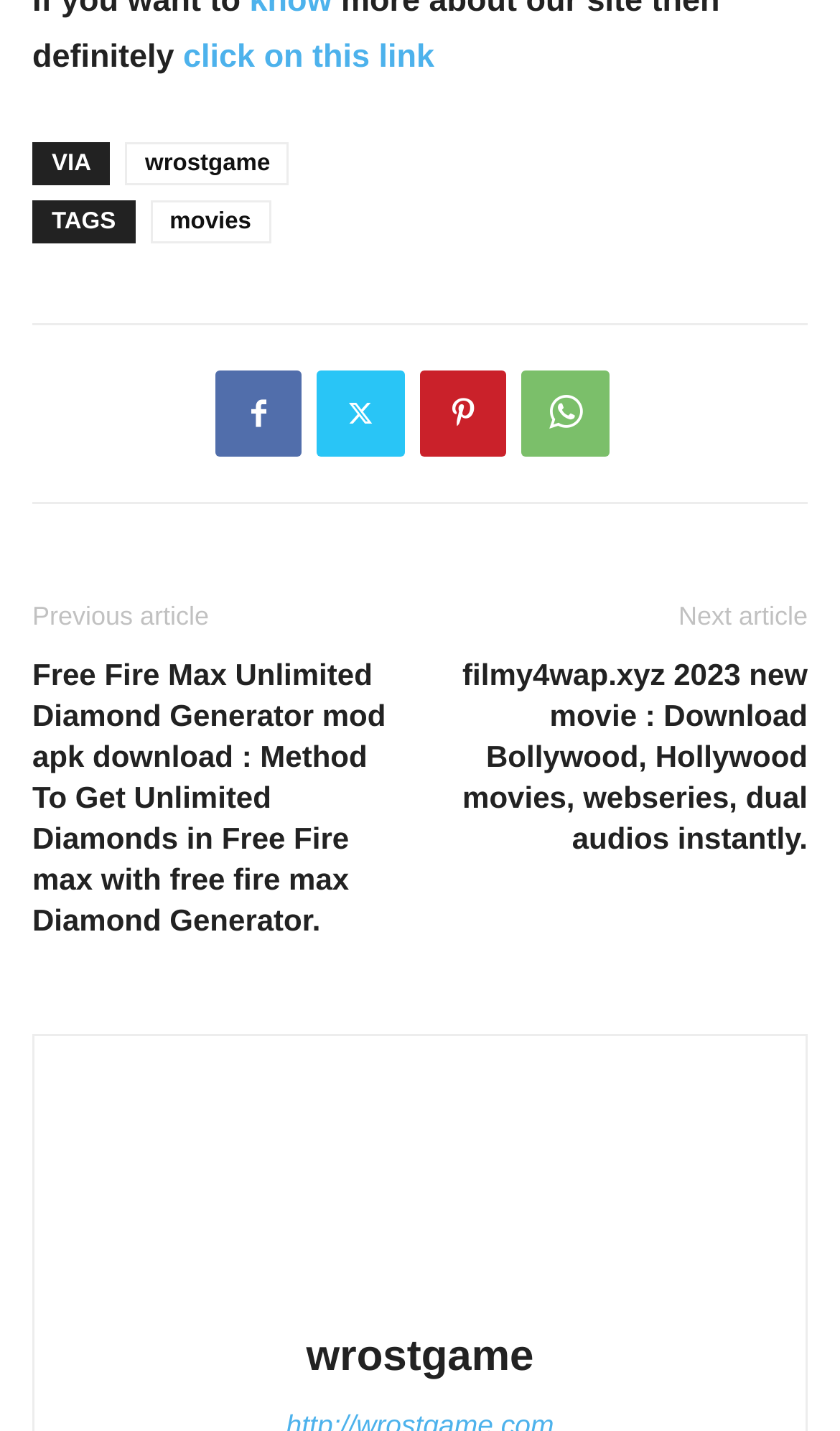Use a single word or phrase to respond to the question:
What is the category of the article above the 'Previous article' link?

movies